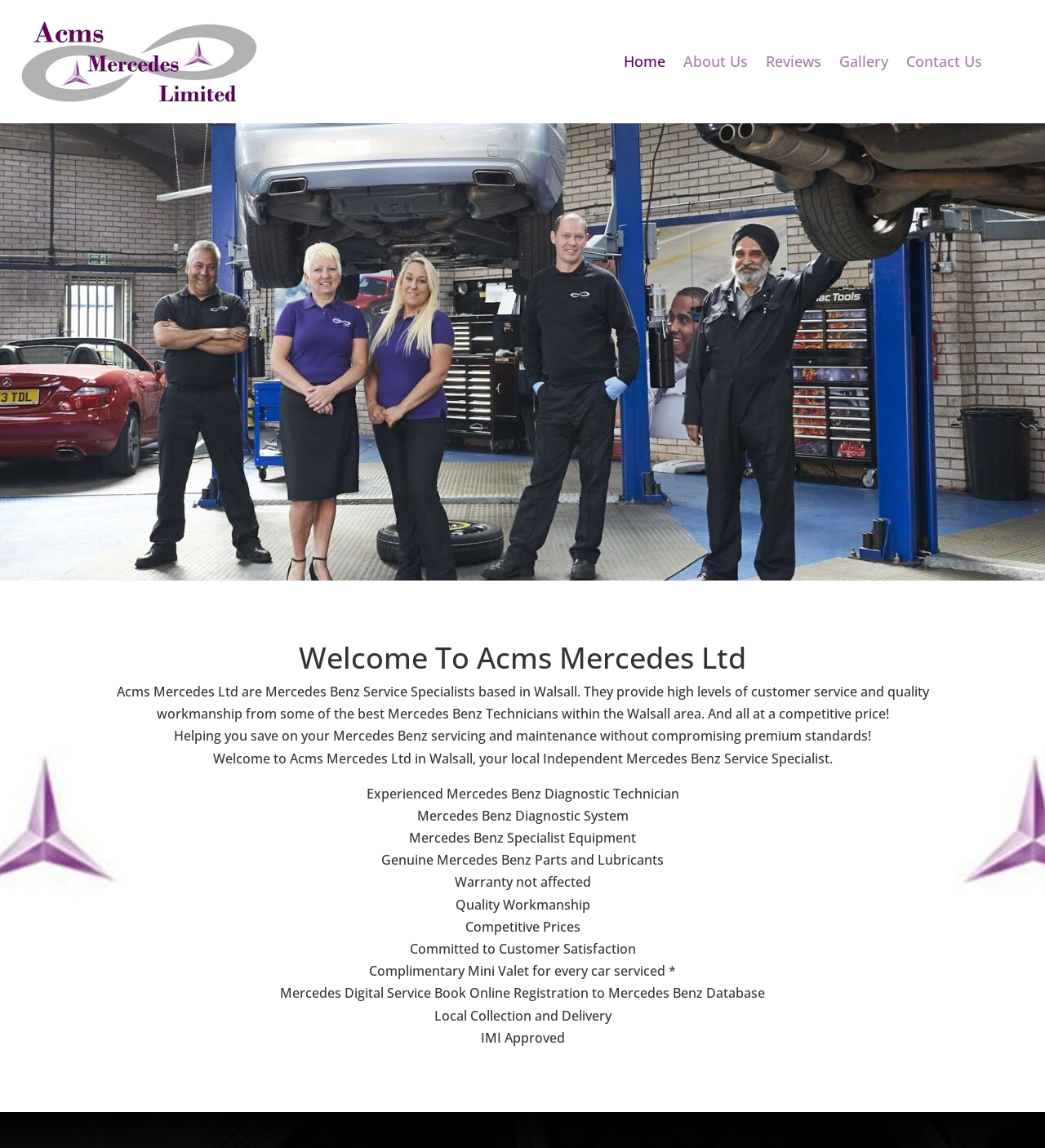Predict the bounding box of the UI element that fits this description: "About Us".

[0.654, 0.048, 0.716, 0.064]